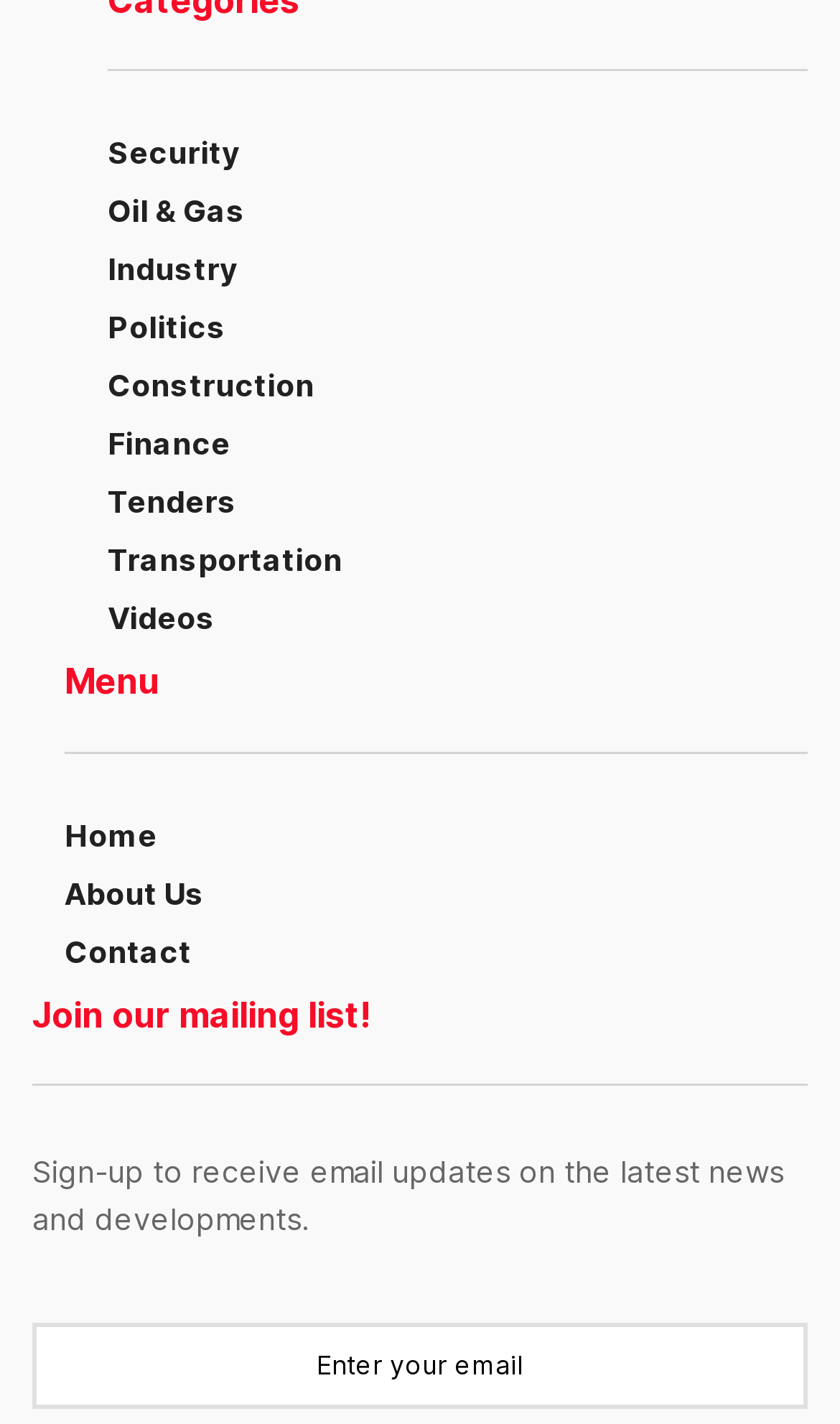Based on the element description, predict the bounding box coordinates (top-left x, top-left y, bottom-right x, bottom-right y) for the UI element in the screenshot: Videos

[0.128, 0.421, 0.256, 0.446]